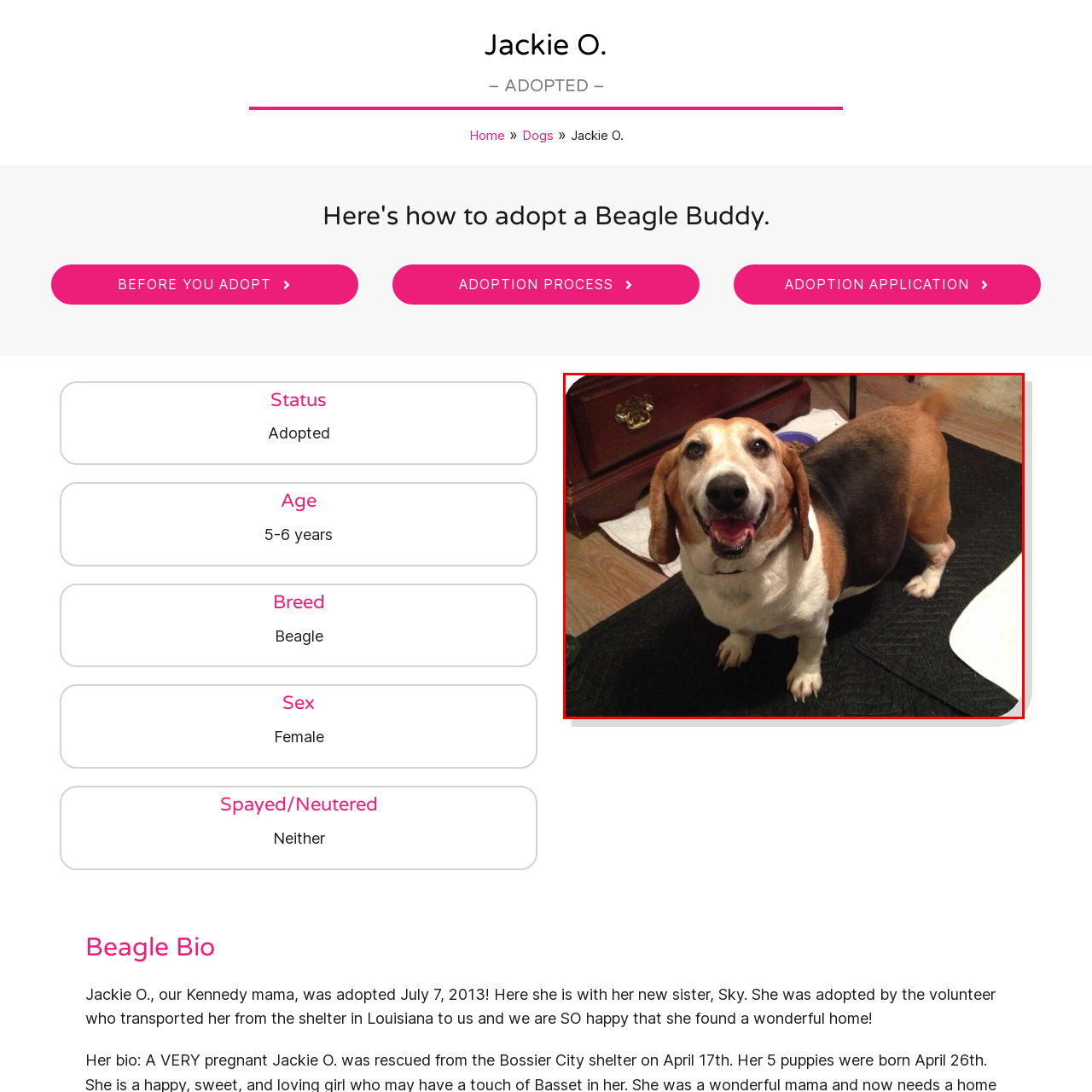How old is Jackie O. in the image?
Pay attention to the image part enclosed by the red bounding box and answer the question using a single word or a short phrase.

5-6 years old